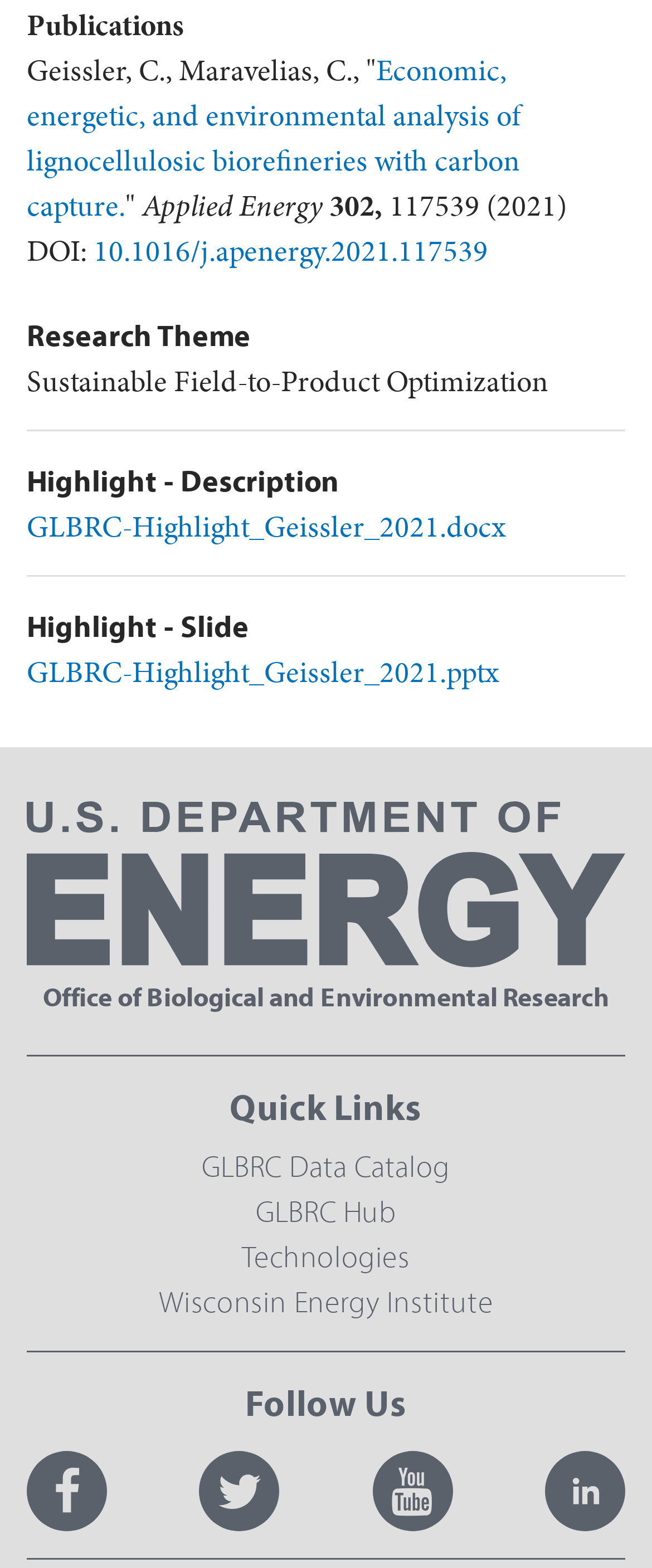Locate the bounding box coordinates of the element you need to click to accomplish the task described by this instruction: "Access the GLBRC Data Catalog".

[0.309, 0.731, 0.691, 0.755]